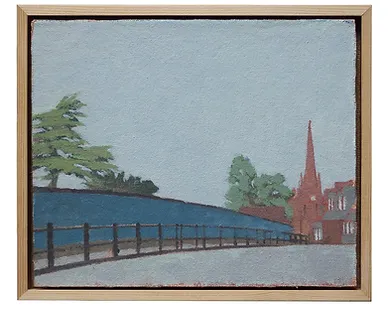What type of trees are on the left side of the painting? Based on the image, give a response in one word or a short phrase.

Lush green trees